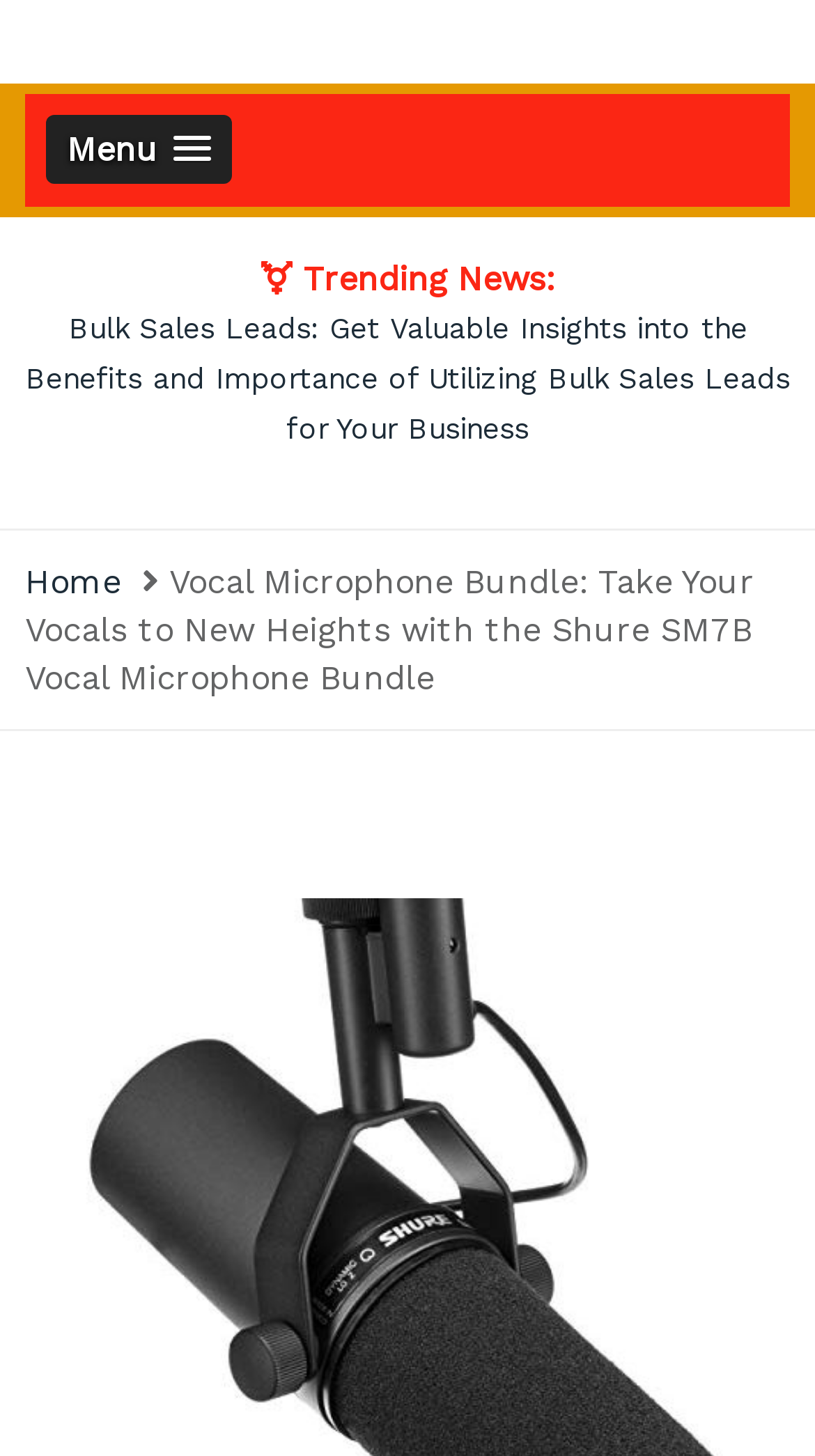Please give a succinct answer to the question in one word or phrase:
Is there a call-to-action button on the page?

Yes